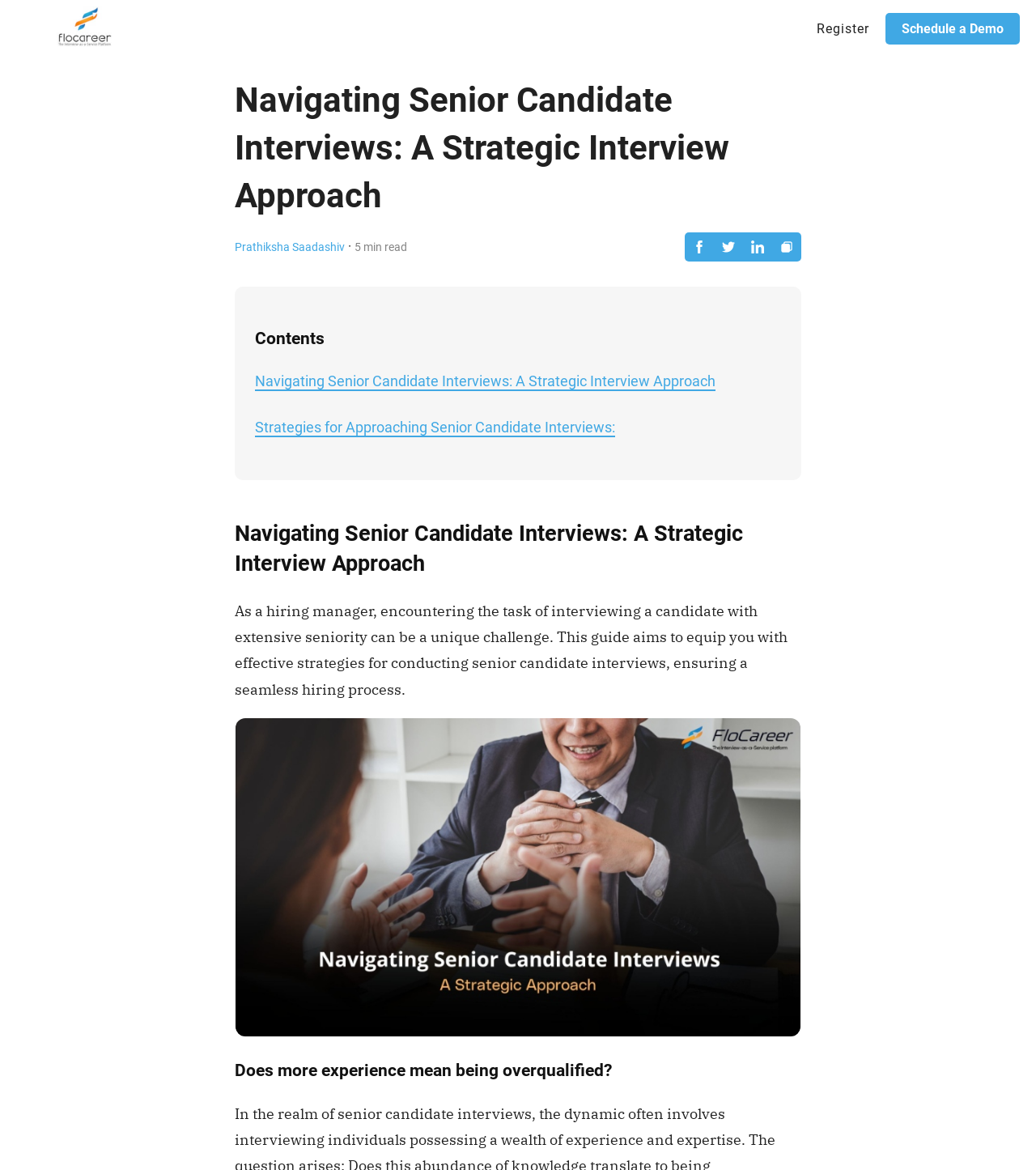What is the topic of the article?
Please use the image to provide a one-word or short phrase answer.

Senior Candidate Interviews